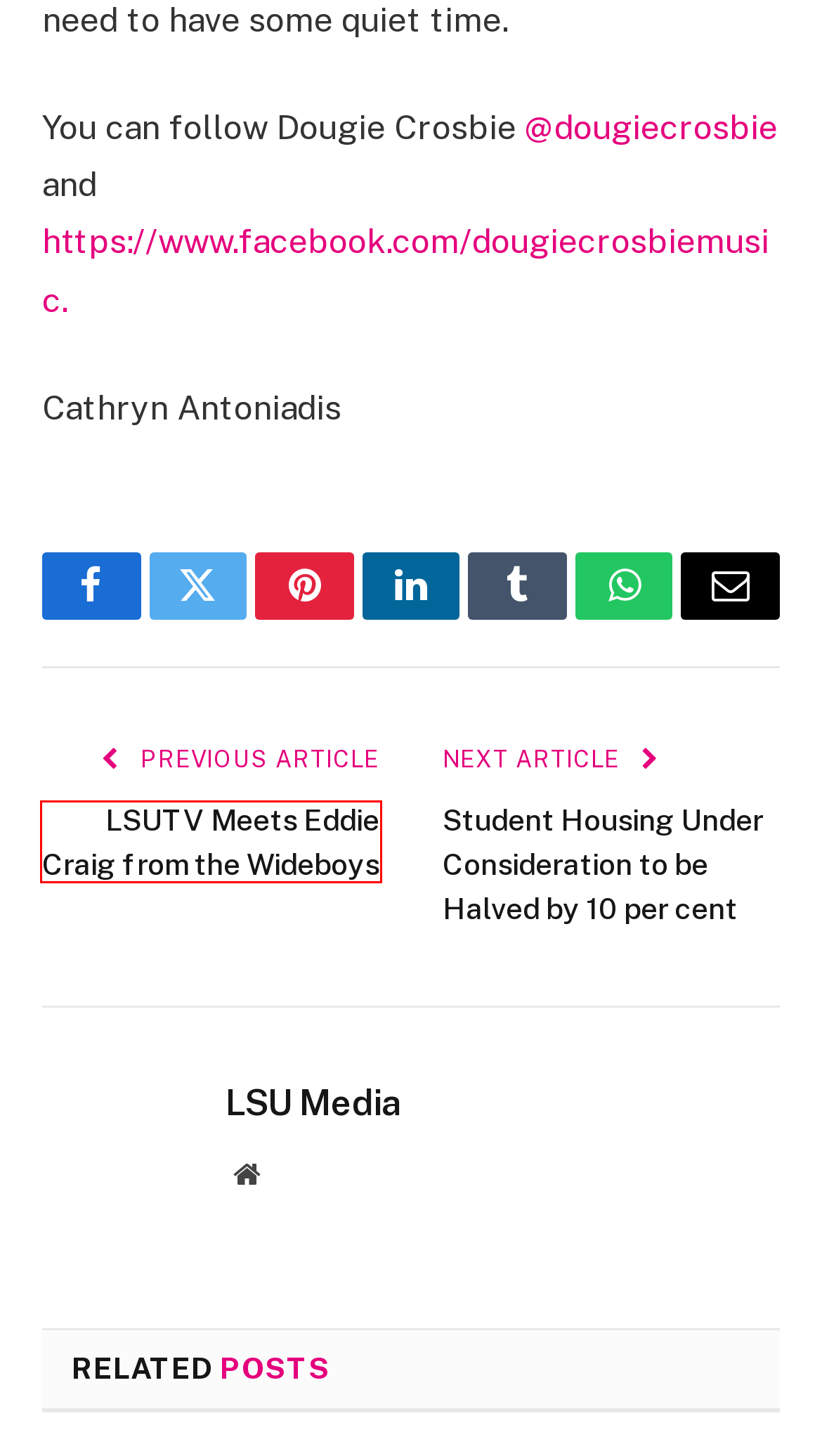Examine the webpage screenshot and identify the UI element enclosed in the red bounding box. Pick the webpage description that most accurately matches the new webpage after clicking the selected element. Here are the candidates:
A. Kim and Kanye: A Chaotic End – LSU Media
B. The French Elections Explained – LSU Media
C. Making or Breaking New Year’s Resolutions – LSU Media
D. Pro-Palestine Demonstrations Spreading Across Colleges in the United States – LSU Media
E. LSU Media – LSU Media
F. LSUTV Meets Eddie Craig from the Wideboys – LSU Media
G. LSUTV – LSU Media
H. Student Housing Under Consideration to be Halved by 10 per cent – LSU Media

F